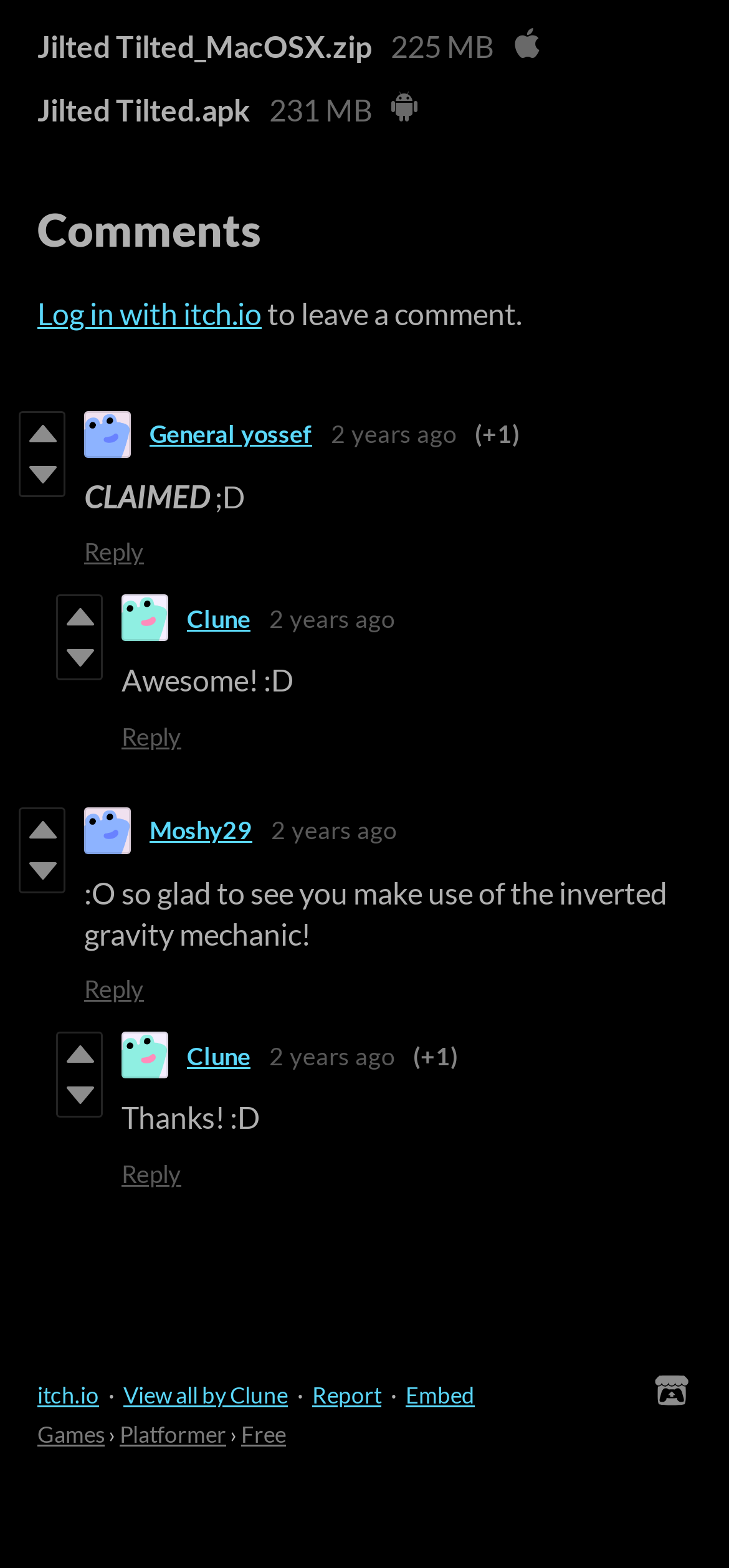Identify the bounding box coordinates for the region of the element that should be clicked to carry out the instruction: "View all games by Clune". The bounding box coordinates should be four float numbers between 0 and 1, i.e., [left, top, right, bottom].

[0.169, 0.881, 0.395, 0.898]